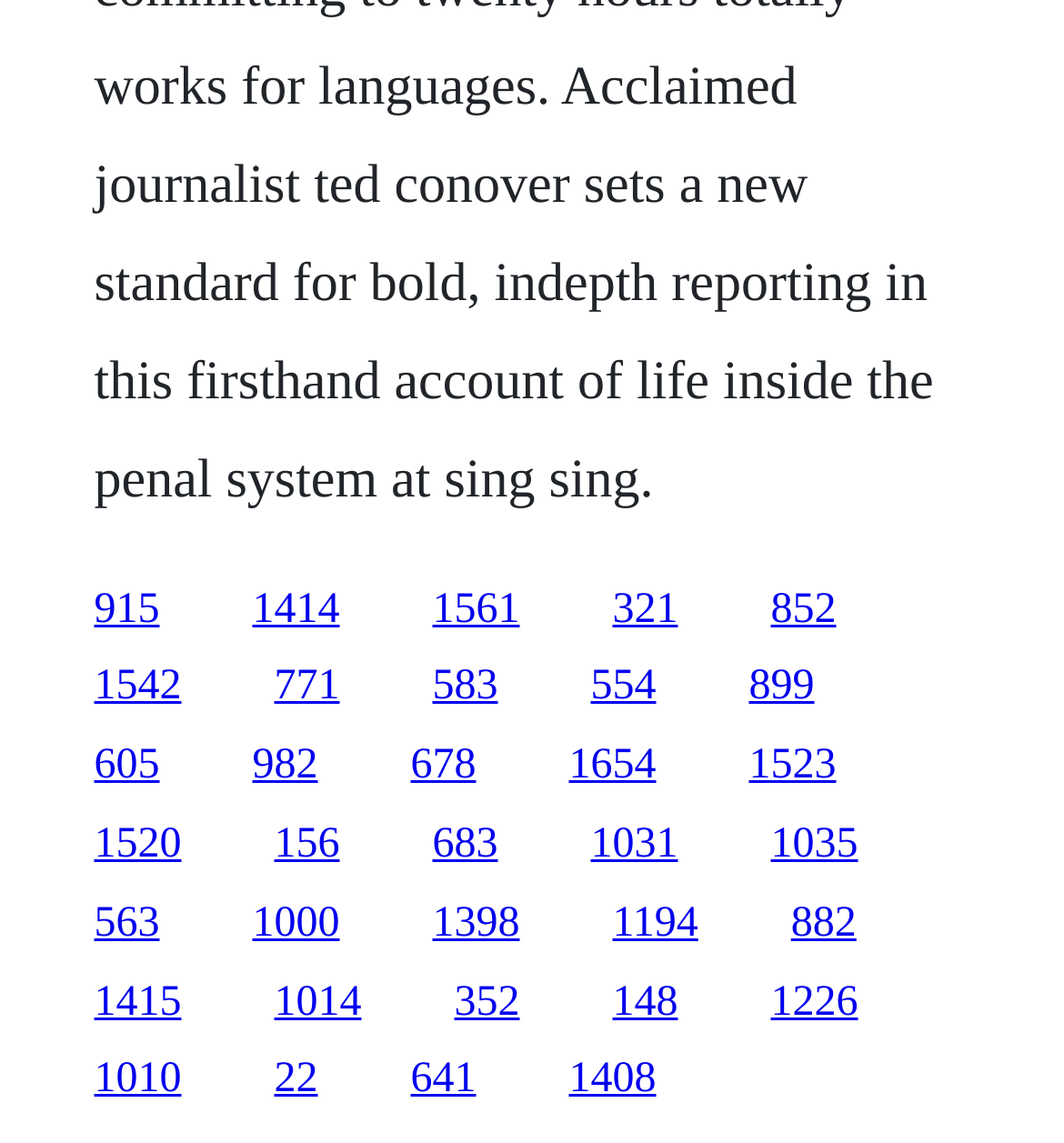How many links are on the webpage? Based on the image, give a response in one word or a short phrase.

50